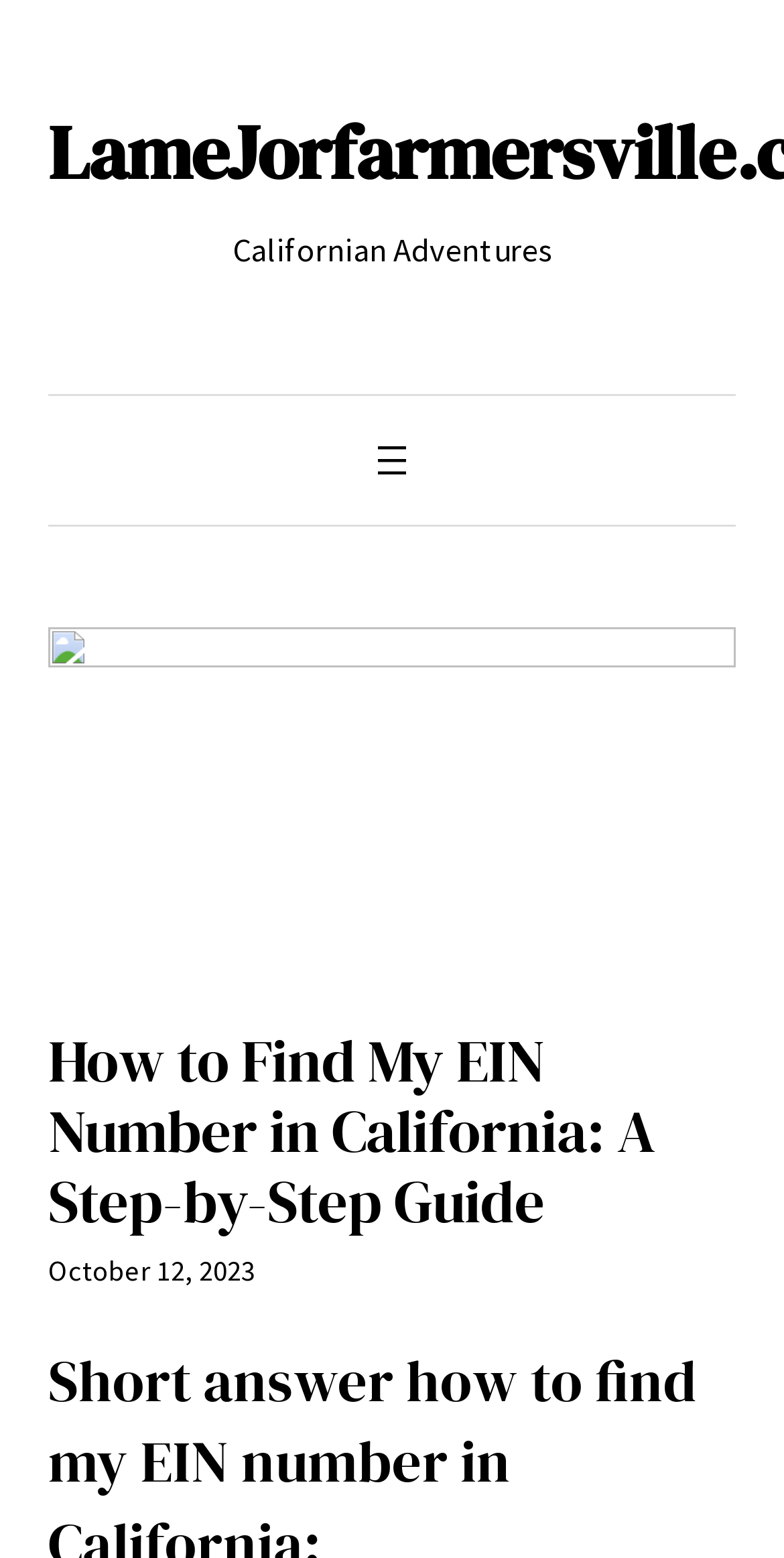What is the category of the article?
Provide a concise answer using a single word or phrase based on the image.

Californian Adventures